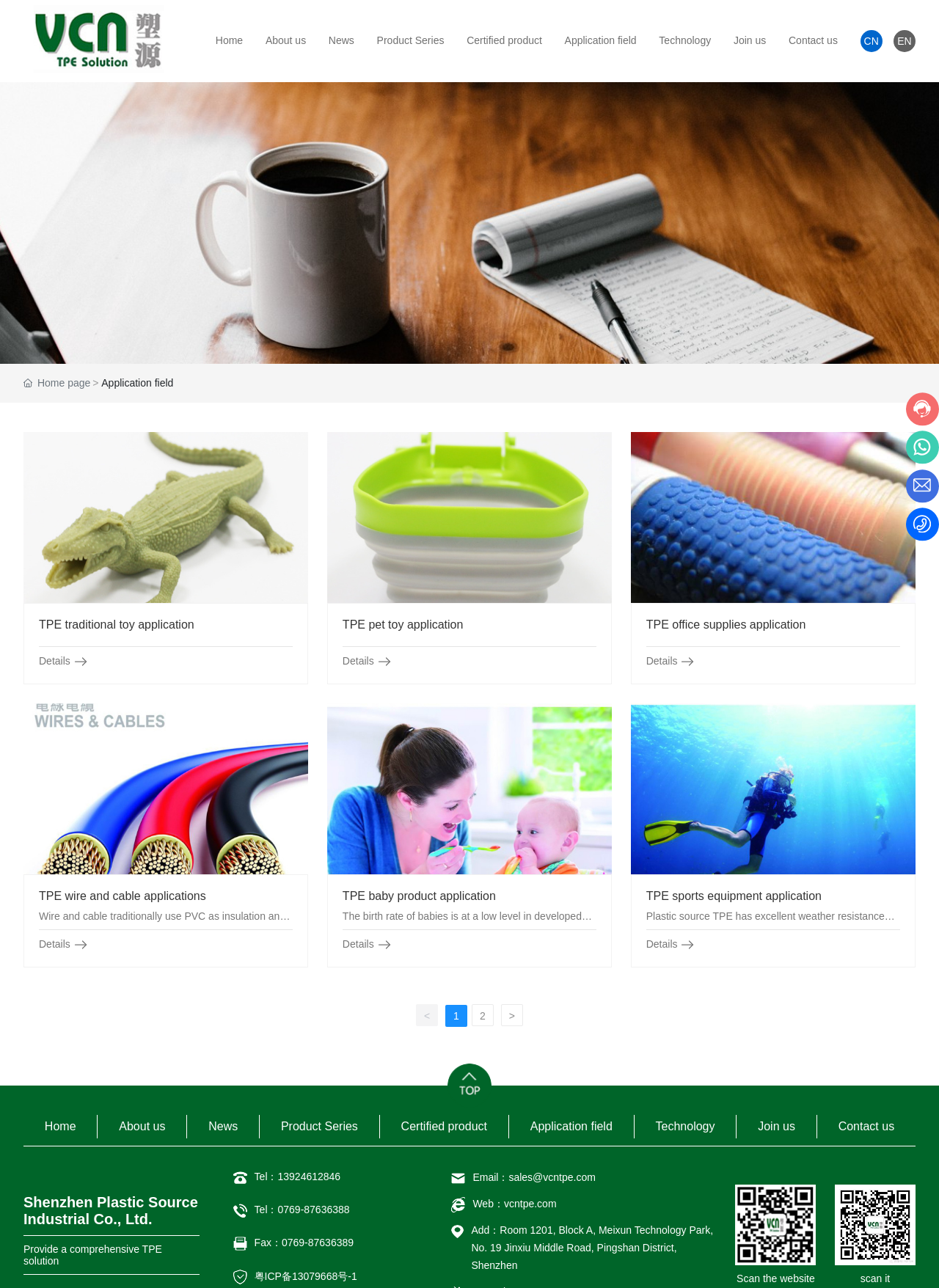Predict the bounding box of the UI element based on this description: "TPE wire and cable applications".

[0.088, 0.607, 0.266, 0.617]